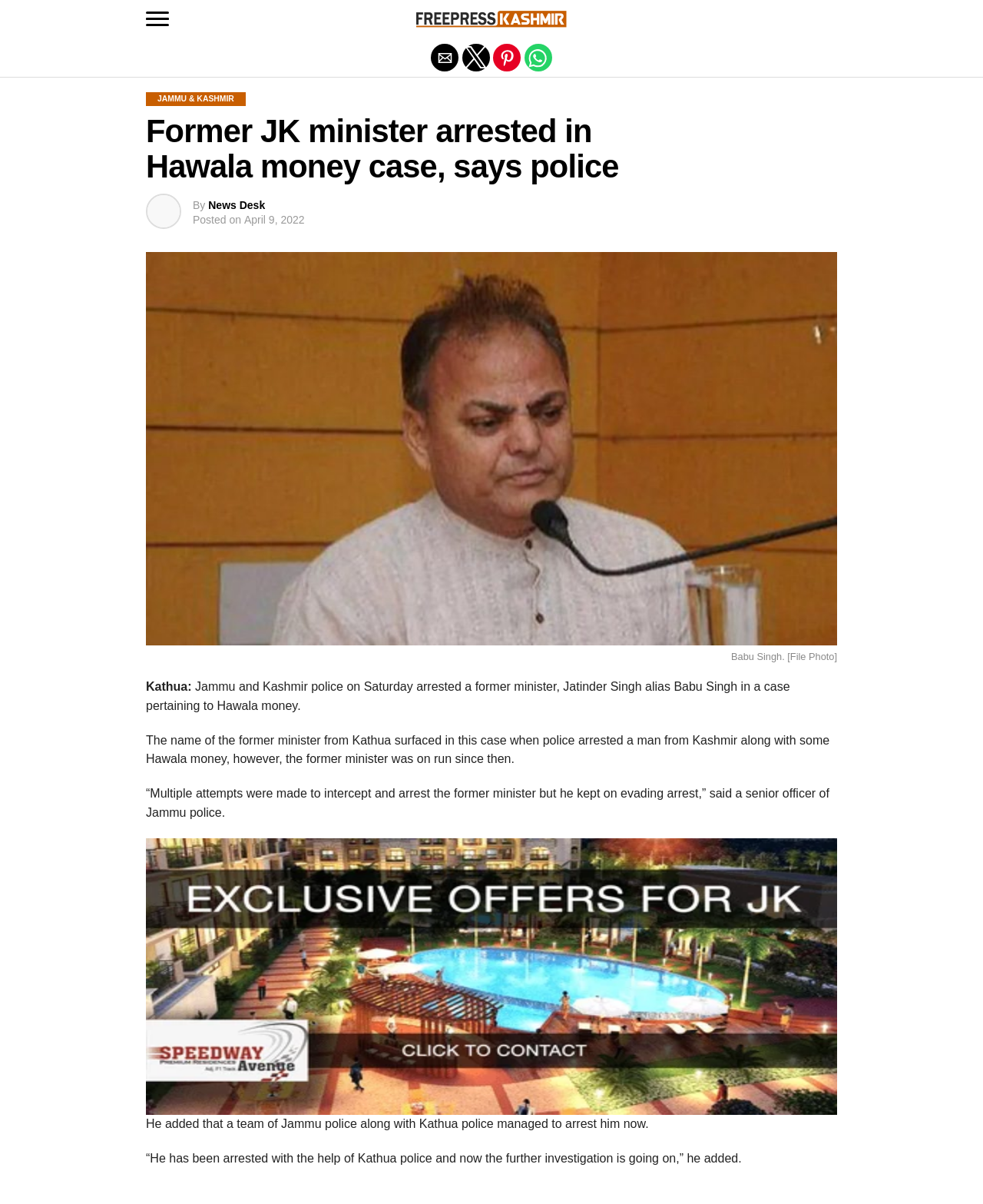What is the title or heading displayed on the webpage?

Former JK minister arrested in Hawala money case, says police